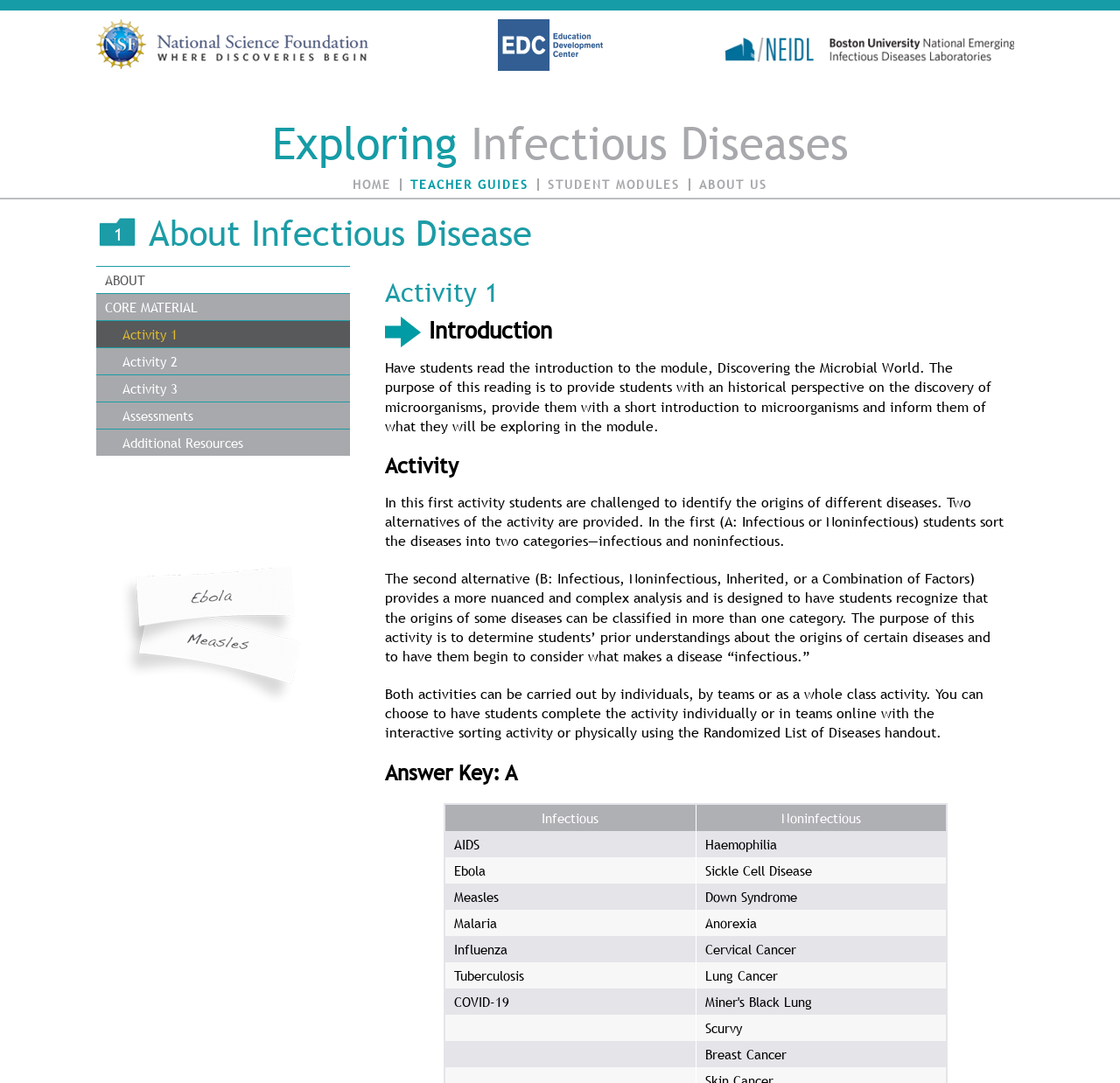What is the title of the first activity?
Refer to the image and provide a one-word or short phrase answer.

Activity 1